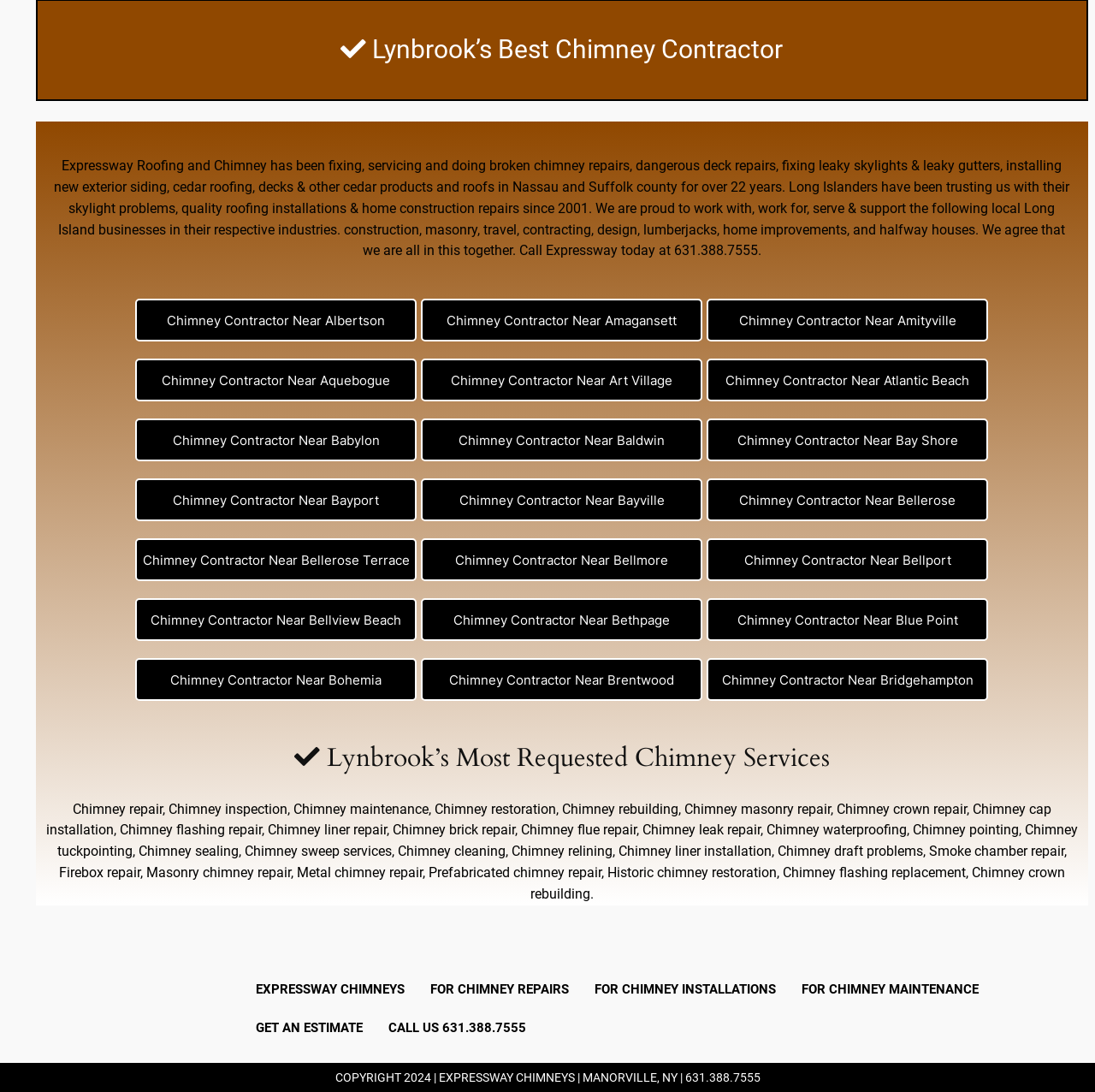Answer the question briefly using a single word or phrase: 
How can I contact the company?

Call 631.388.7555